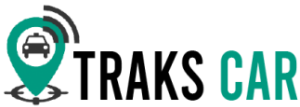Look at the image and give a detailed response to the following question: What are the two colors used in the logo?

The color scheme of the logo combines teal and black, which enhances its modern appeal and signifies reliability and innovation within the automotive industry.